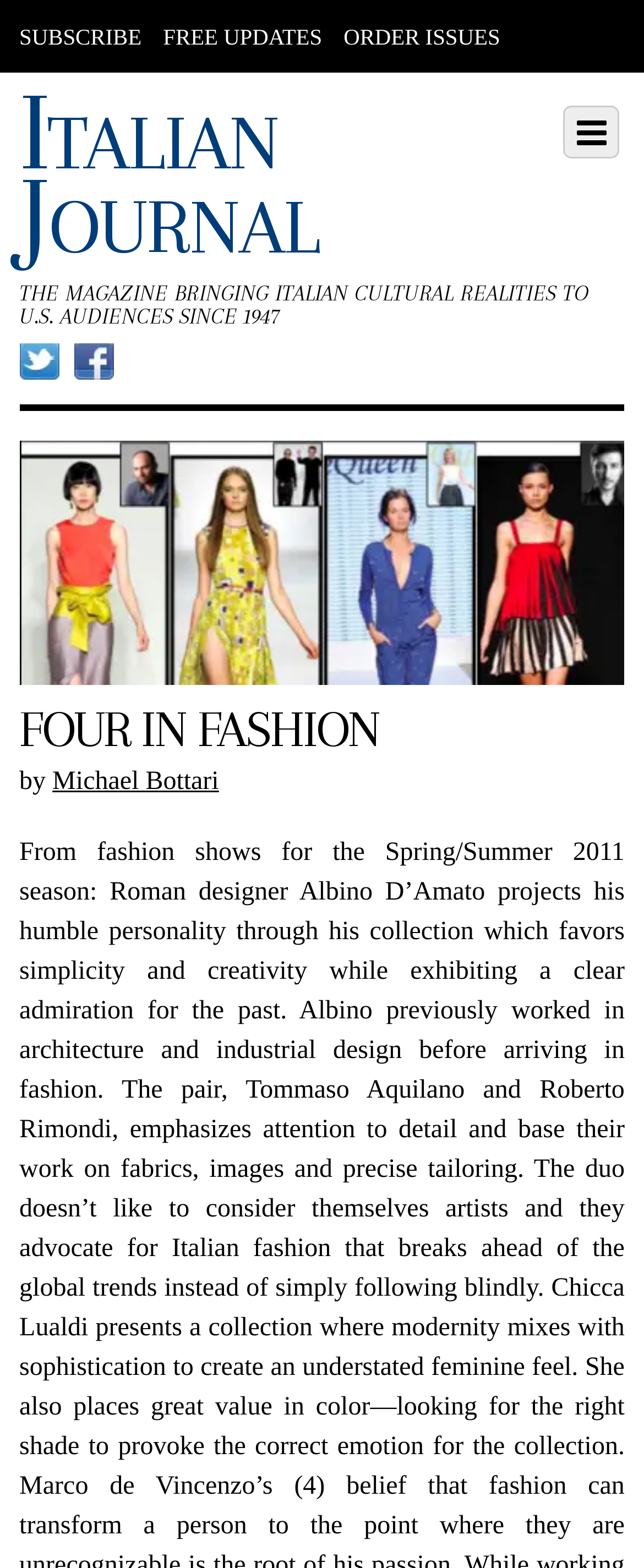Locate the bounding box coordinates of the element you need to click to accomplish the task described by this instruction: "Follow on Twitter".

[0.03, 0.222, 0.092, 0.24]